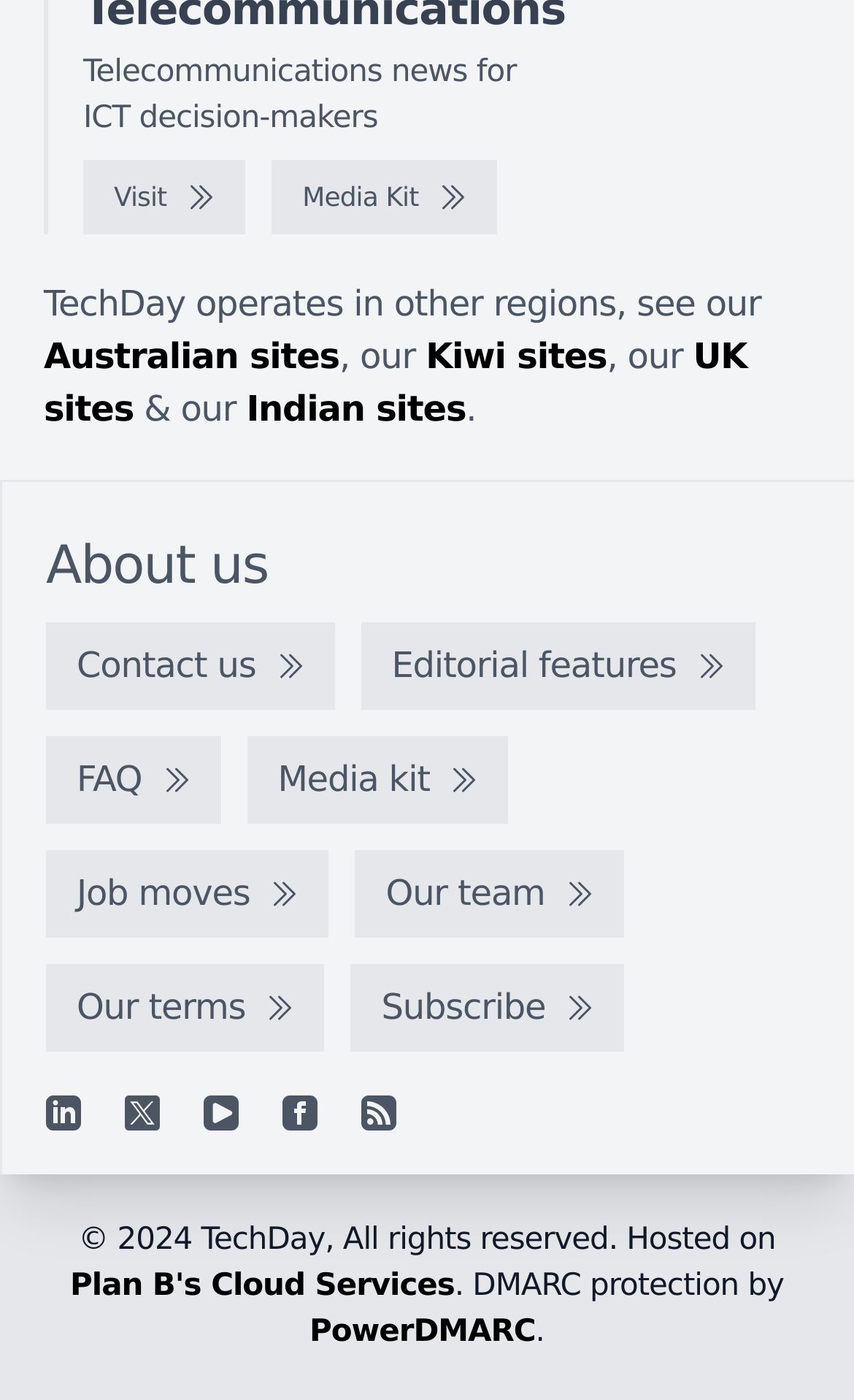Determine the bounding box for the UI element as described: "Plan B's Cloud Services". The coordinates should be represented as four float numbers between 0 and 1, formatted as [left, top, right, bottom].

[0.082, 0.906, 0.532, 0.931]